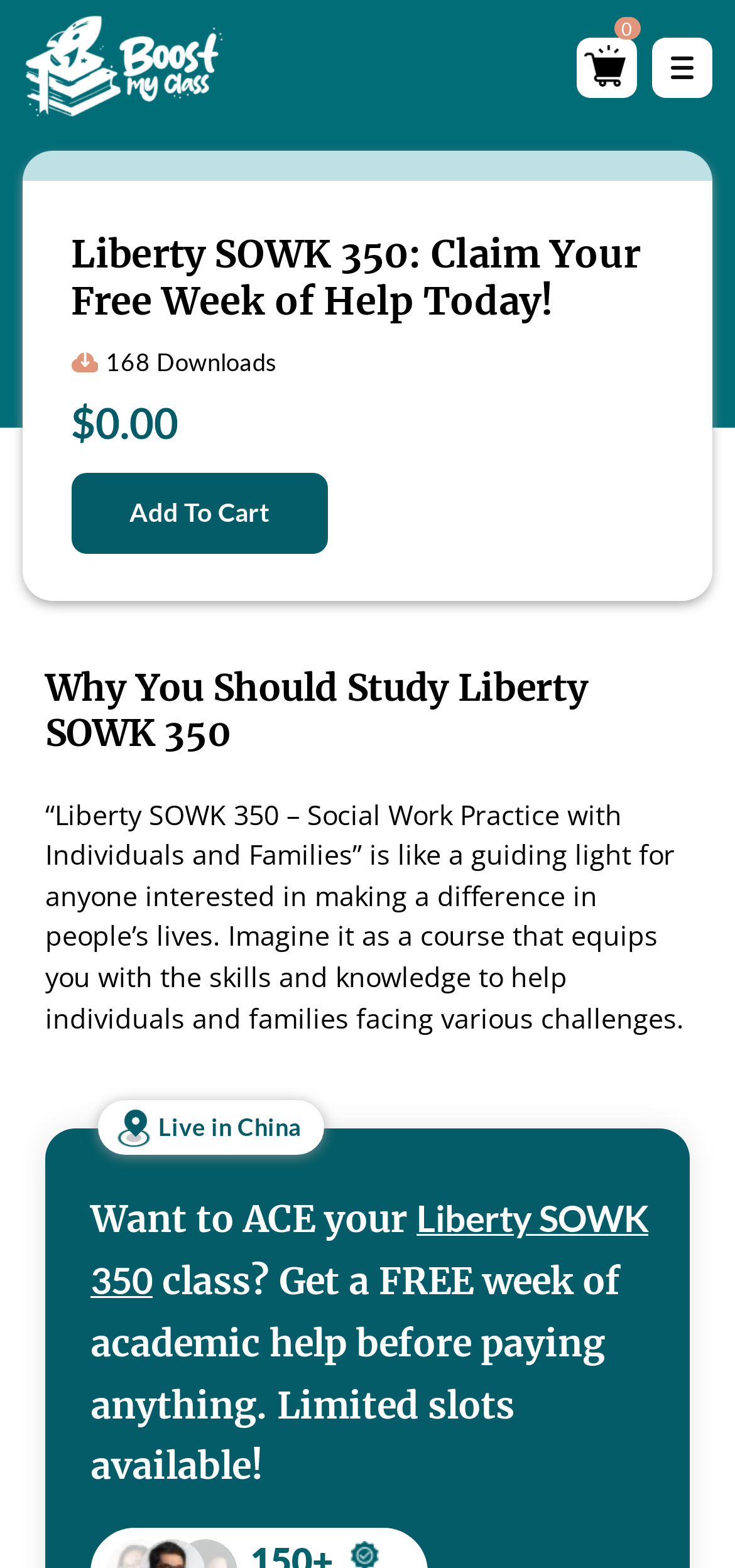Given the element description Liberty University, predict the bounding box coordinates for the UI element in the webpage screenshot. The format should be (top-left x, top-left y, bottom-right x, bottom-right y), and the values should be between 0 and 1.

[0.077, 0.151, 0.433, 0.175]